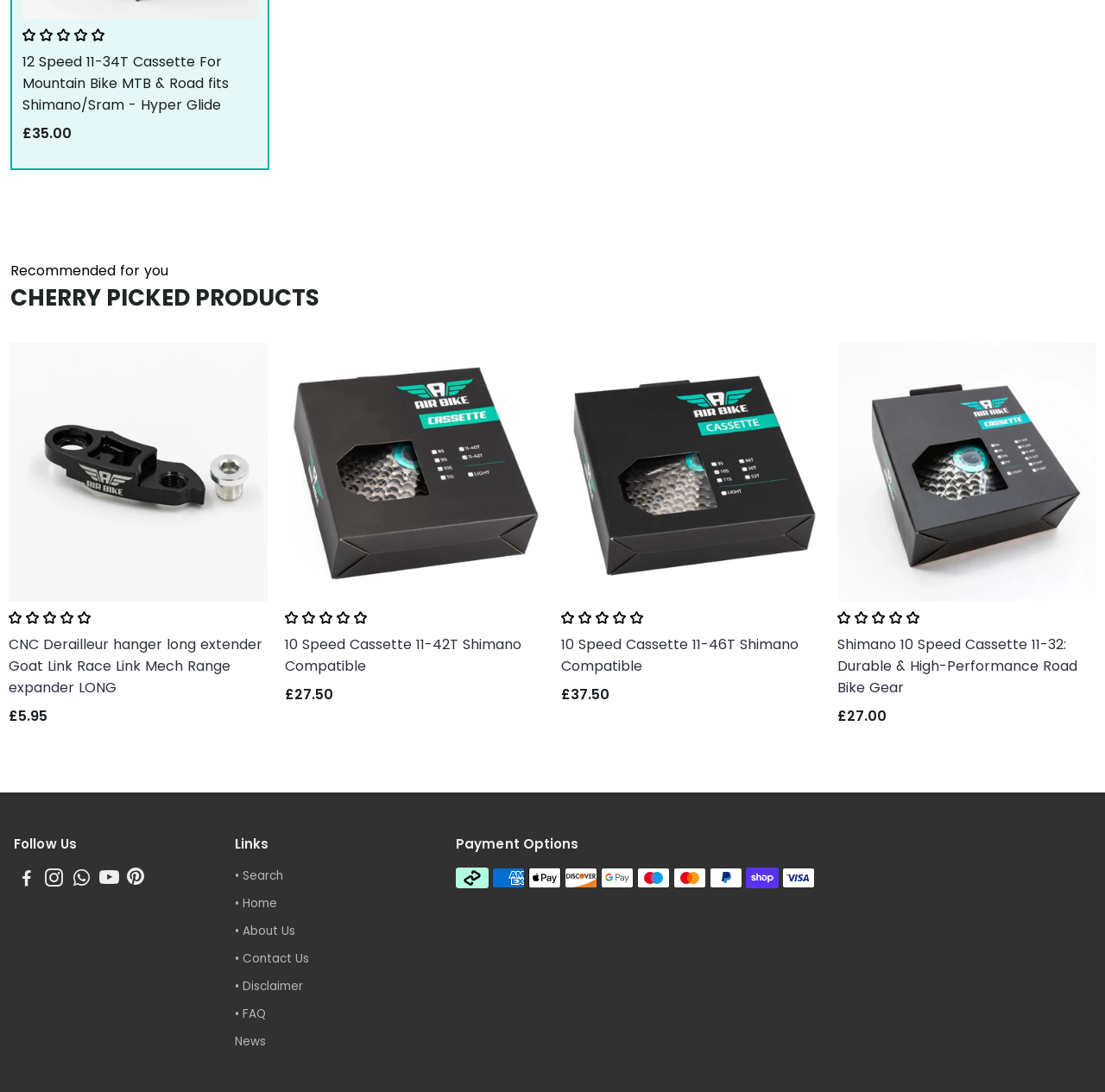Determine the bounding box coordinates for the area that should be clicked to carry out the following instruction: "View the product details of CNC Derailleur hanger long extender Goat Link Race Link Mech Range expander LONG".

[0.008, 0.314, 0.242, 0.551]